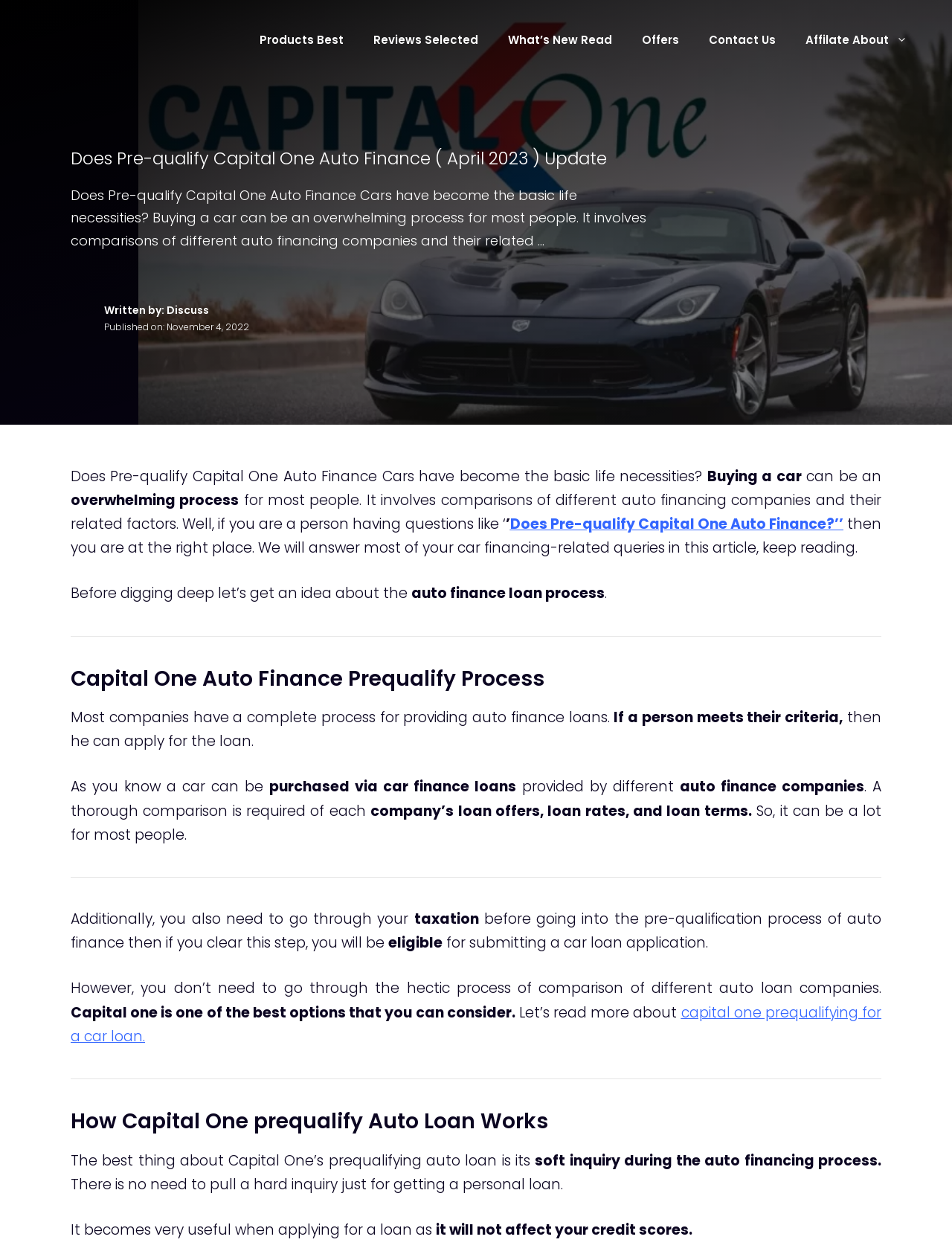Please respond in a single word or phrase: 
What is required for a person to be eligible for submitting a car loan application?

Clearing taxation step